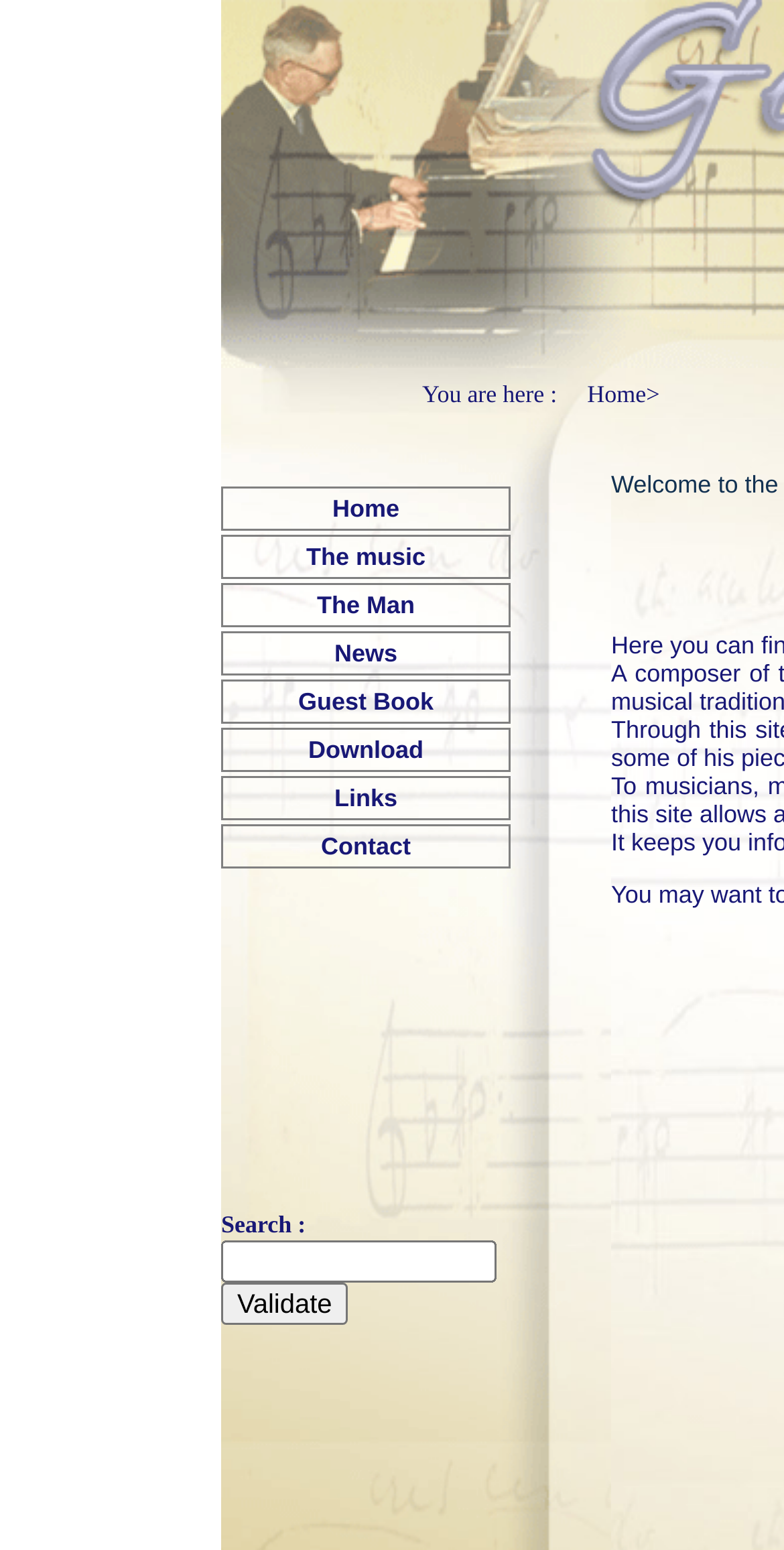Construct a comprehensive description capturing every detail on the webpage.

This webpage is the personal homepage of Georges Taconet. At the top, there is a navigation menu with a series of links, including "Home", "News", "Links", and "Contact". These links are aligned horizontally and are positioned near the top of the page. 

Below the navigation menu, there is a section that describes Georges Taconet, with three short phrases: "The music", "The Man", and "Guest Book". These phrases are listed vertically and are positioned near the top-left of the page.

On the same level as the descriptive phrases, there is a plugin object and an embedded object, both of which are disabled. These objects are positioned near the top-center of the page.

Further down, there is a search function with a label "Search :" and a text box where users can input their search queries. The search function is positioned near the middle-left of the page.

Below the search function, there is a "Validate" button. This button is positioned near the bottom-left of the page.

Finally, there is a small amount of whitespace at the very bottom of the page, indicated by a single non-breaking space character.